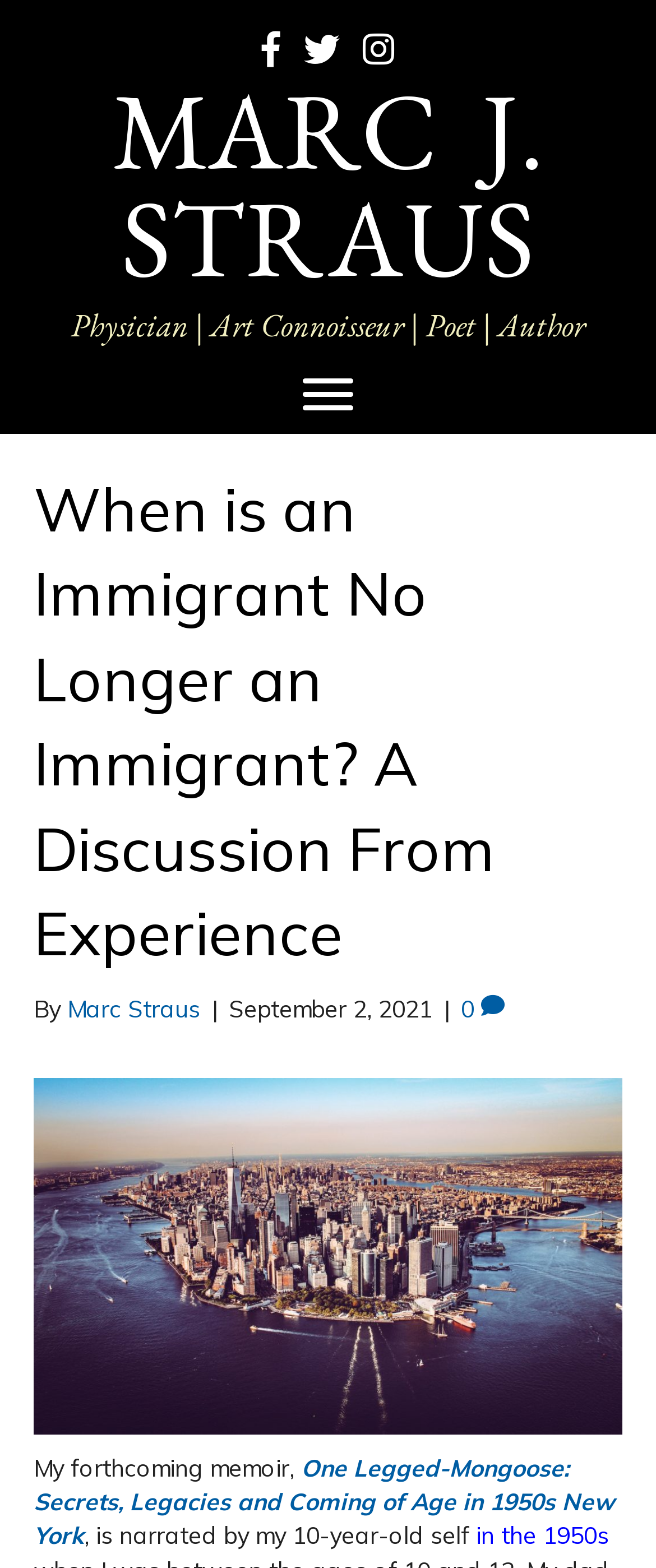Locate and provide the bounding box coordinates for the HTML element that matches this description: "in the 1950s".

[0.726, 0.97, 0.928, 0.989]